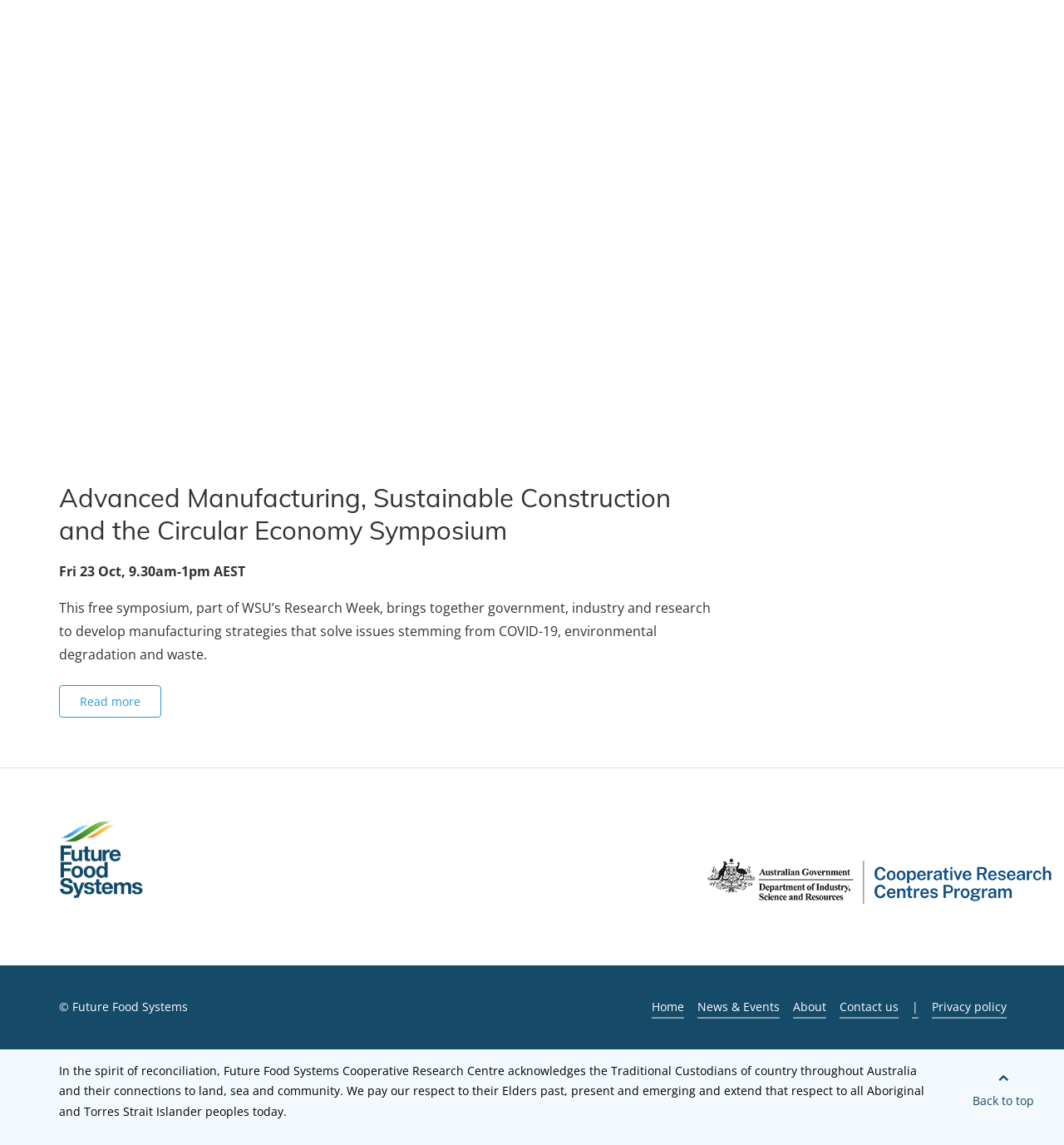Given the element description Home, specify the bounding box coordinates of the corresponding UI element in the format (top-left x, top-left y, bottom-right x, bottom-right y). All values must be between 0 and 1.

[0.612, 0.871, 0.643, 0.889]